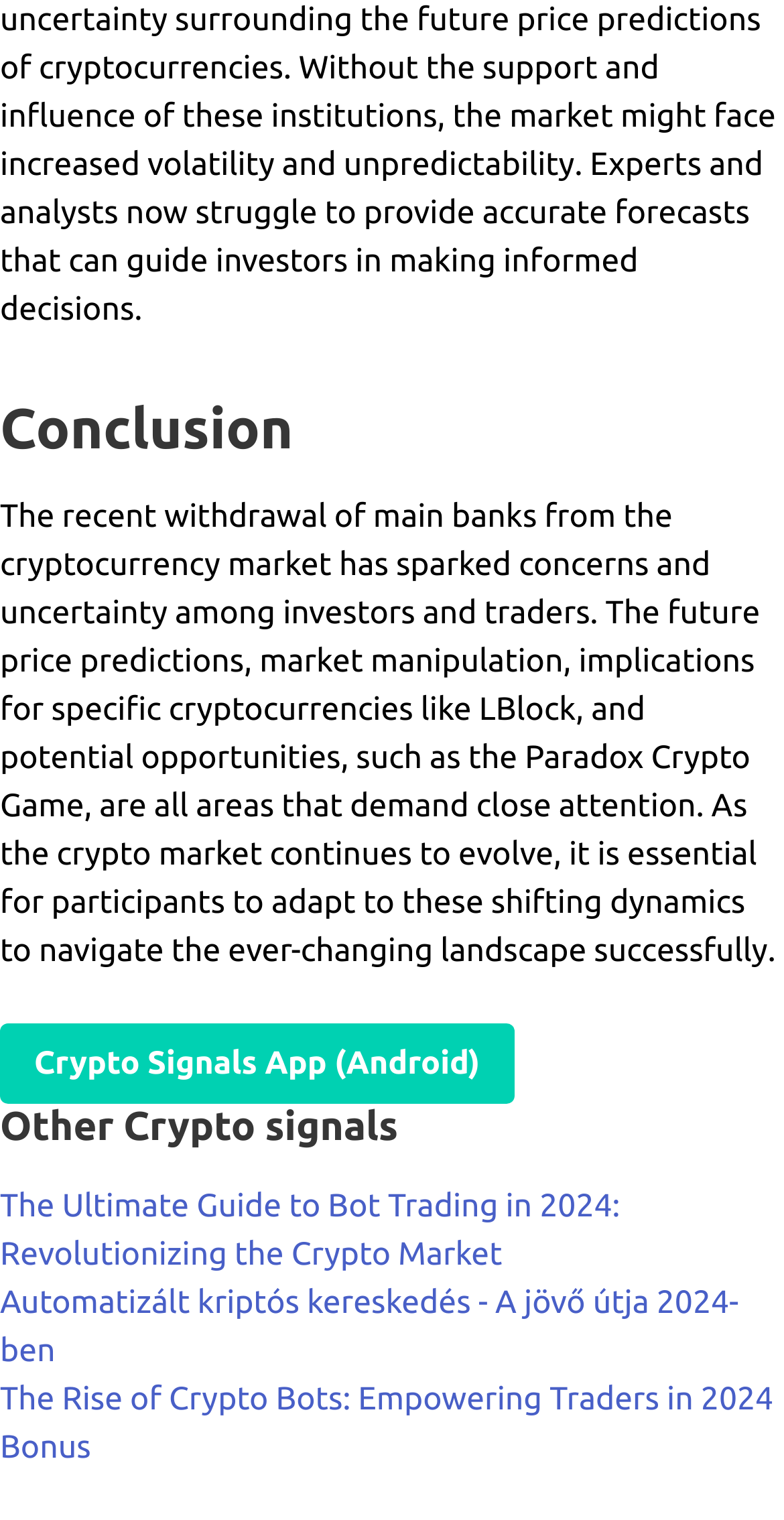Answer the question in a single word or phrase:
What is the last link on the webpage?

Bonus